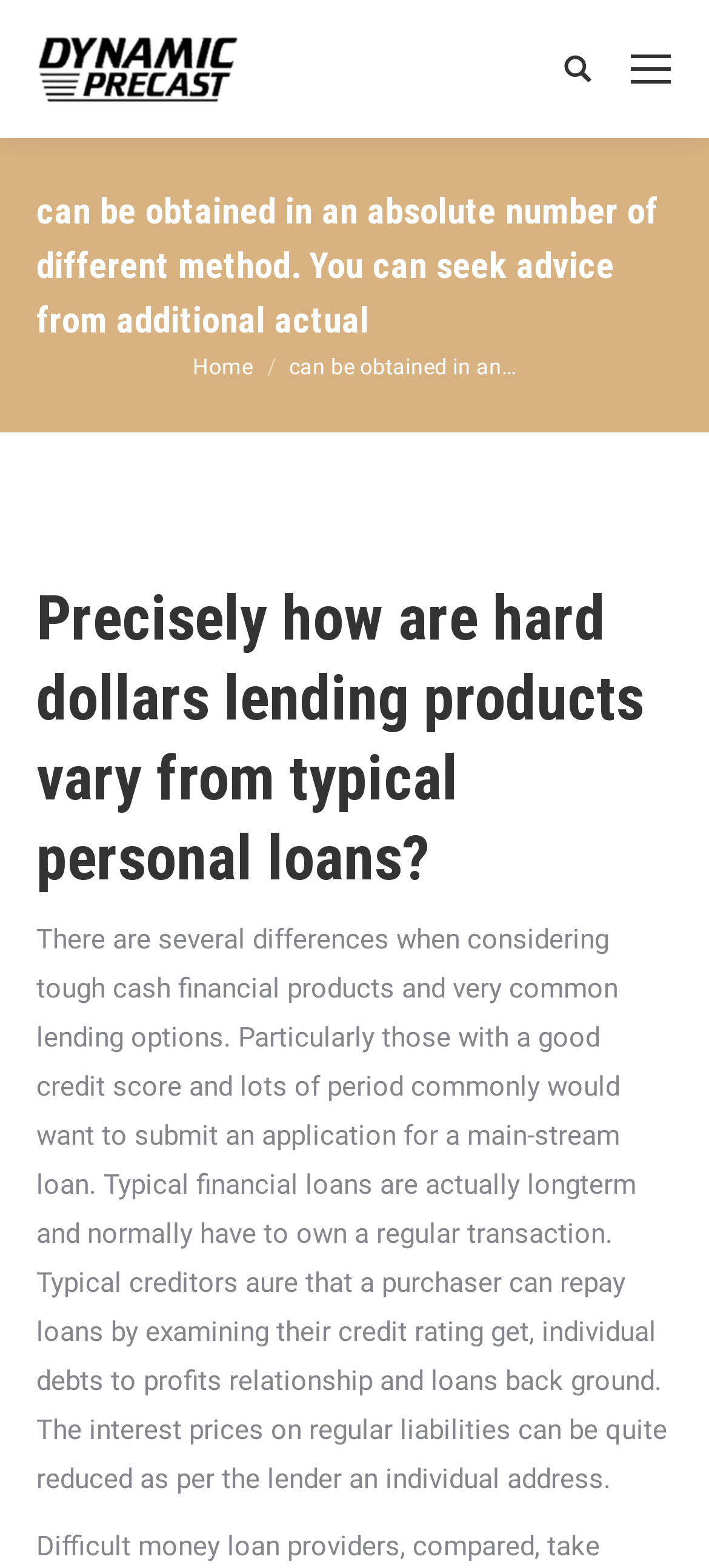Provide your answer to the question using just one word or phrase: What is the difference between hard dollars lending products and typical personal loans?

Hard dollars lending products are short-term